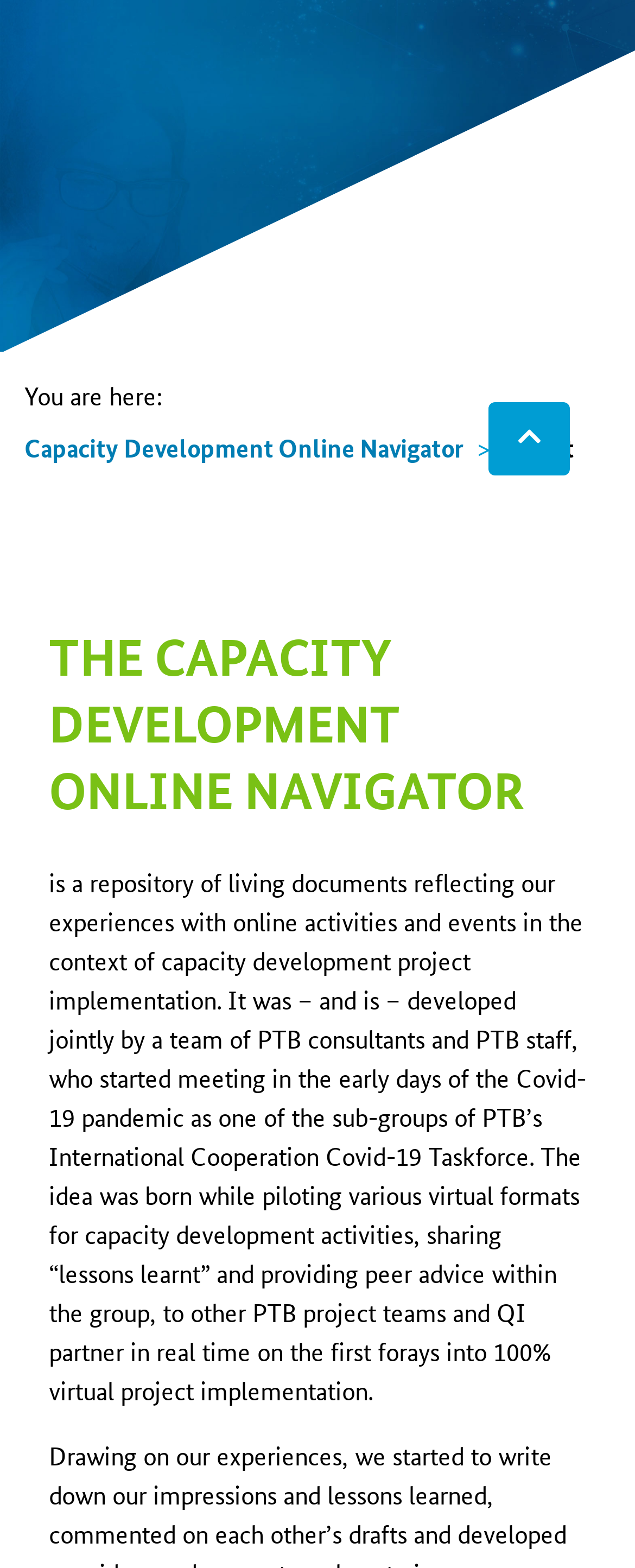Given the webpage screenshot and the description, determine the bounding box coordinates (top-left x, top-left y, bottom-right x, bottom-right y) that define the location of the UI element matching this description: Capacity Development Online Navigator

[0.038, 0.276, 0.731, 0.296]